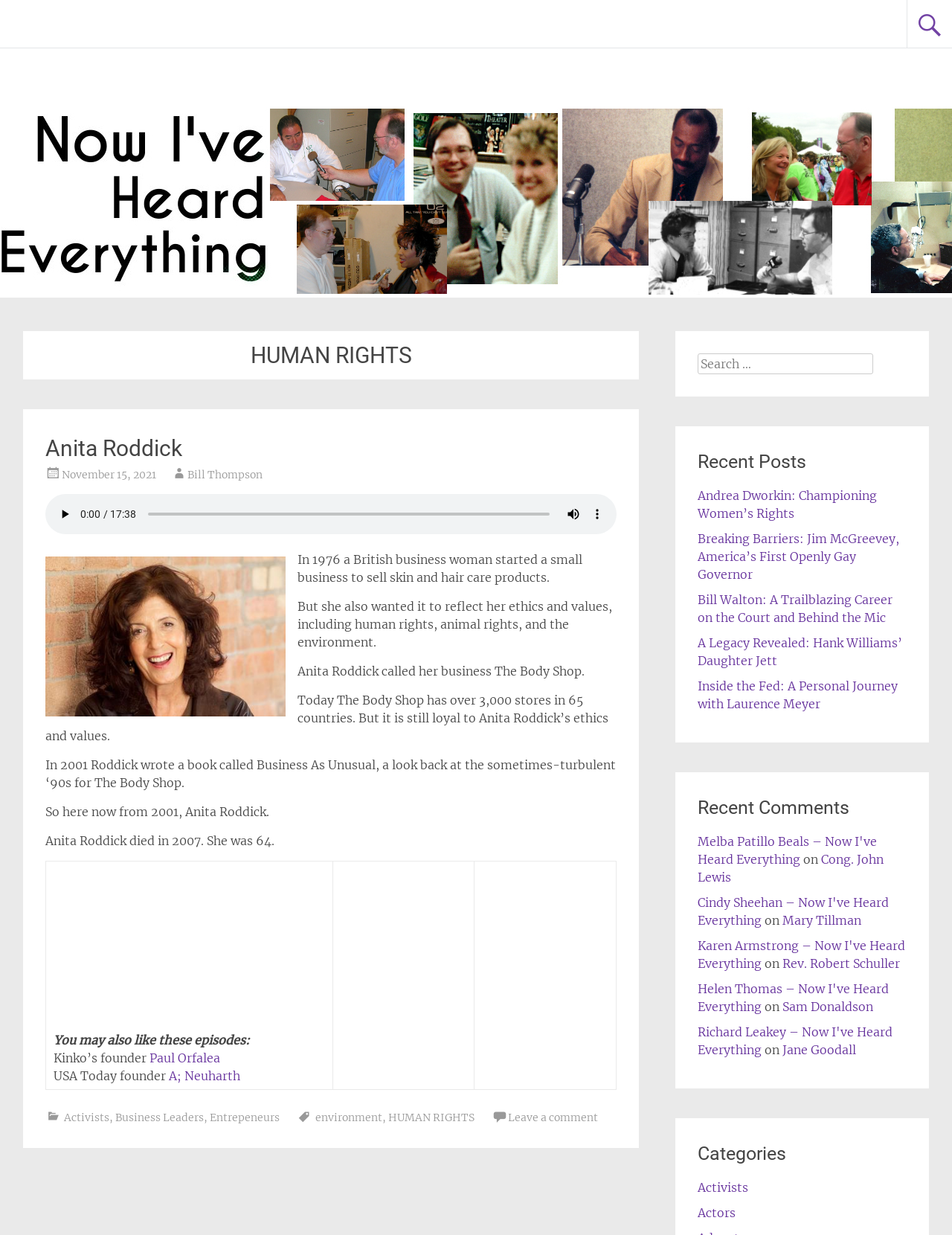Please determine the bounding box coordinates of the element to click on in order to accomplish the following task: "read more about Anita Roddick". Ensure the coordinates are four float numbers ranging from 0 to 1, i.e., [left, top, right, bottom].

[0.048, 0.352, 0.191, 0.373]